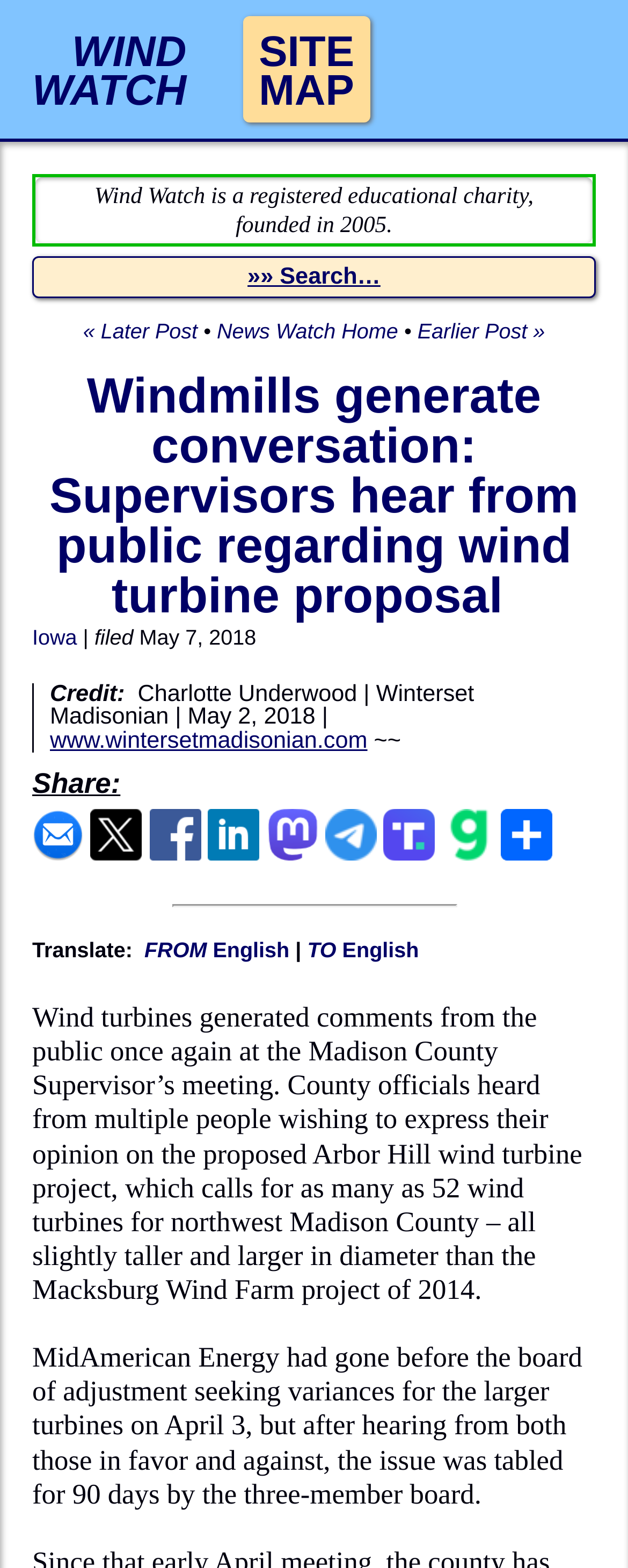Determine the bounding box of the UI element mentioned here: "title="Share on Telegram"". The coordinates must be in the format [left, top, right, bottom] with values ranging from 0 to 1.

[0.518, 0.532, 0.6, 0.553]